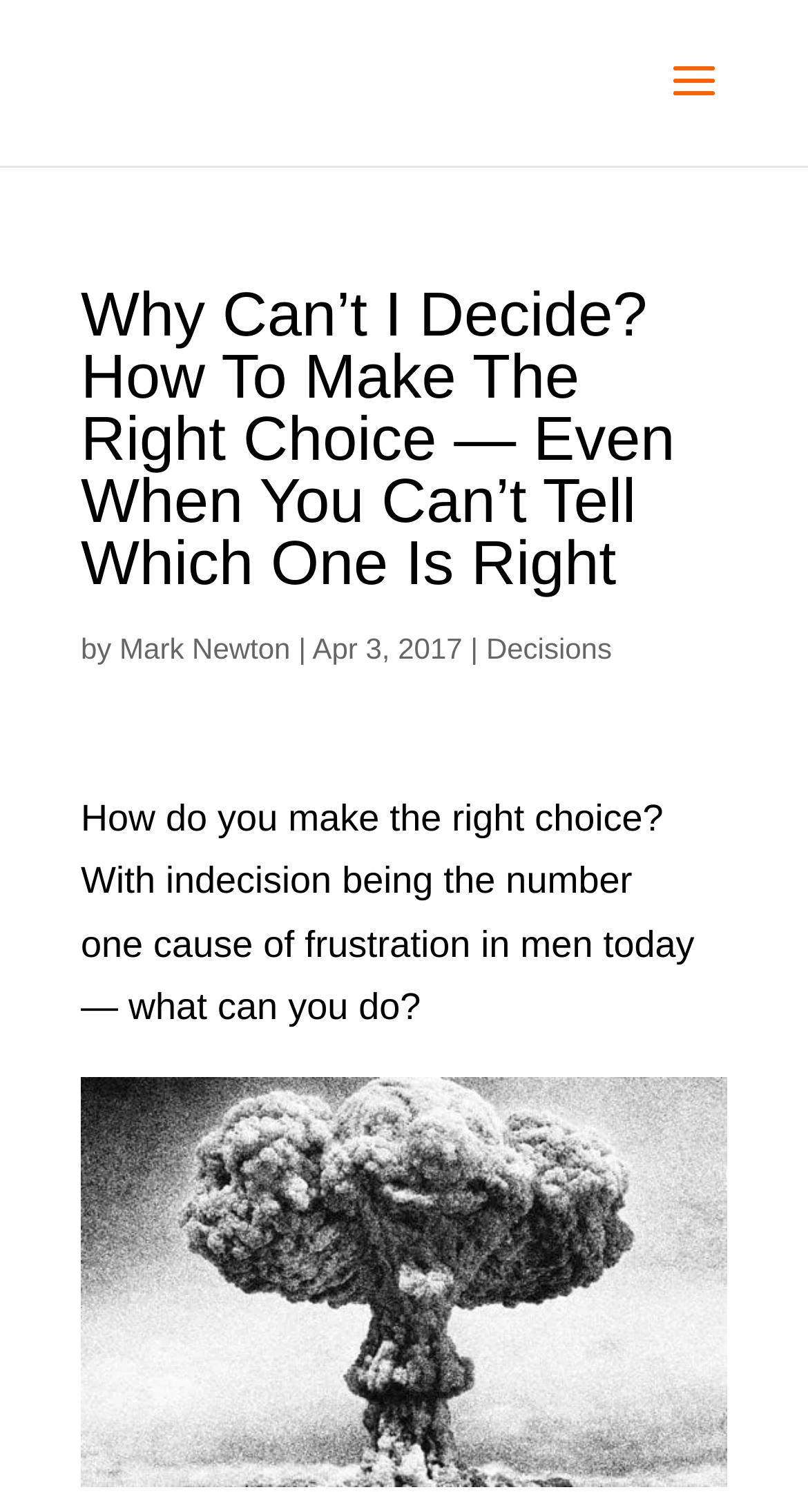Who is the author of the article?
Ensure your answer is thorough and detailed.

The author of the article is mentioned in the byline, which is 'by Mark Newton' located below the main heading.